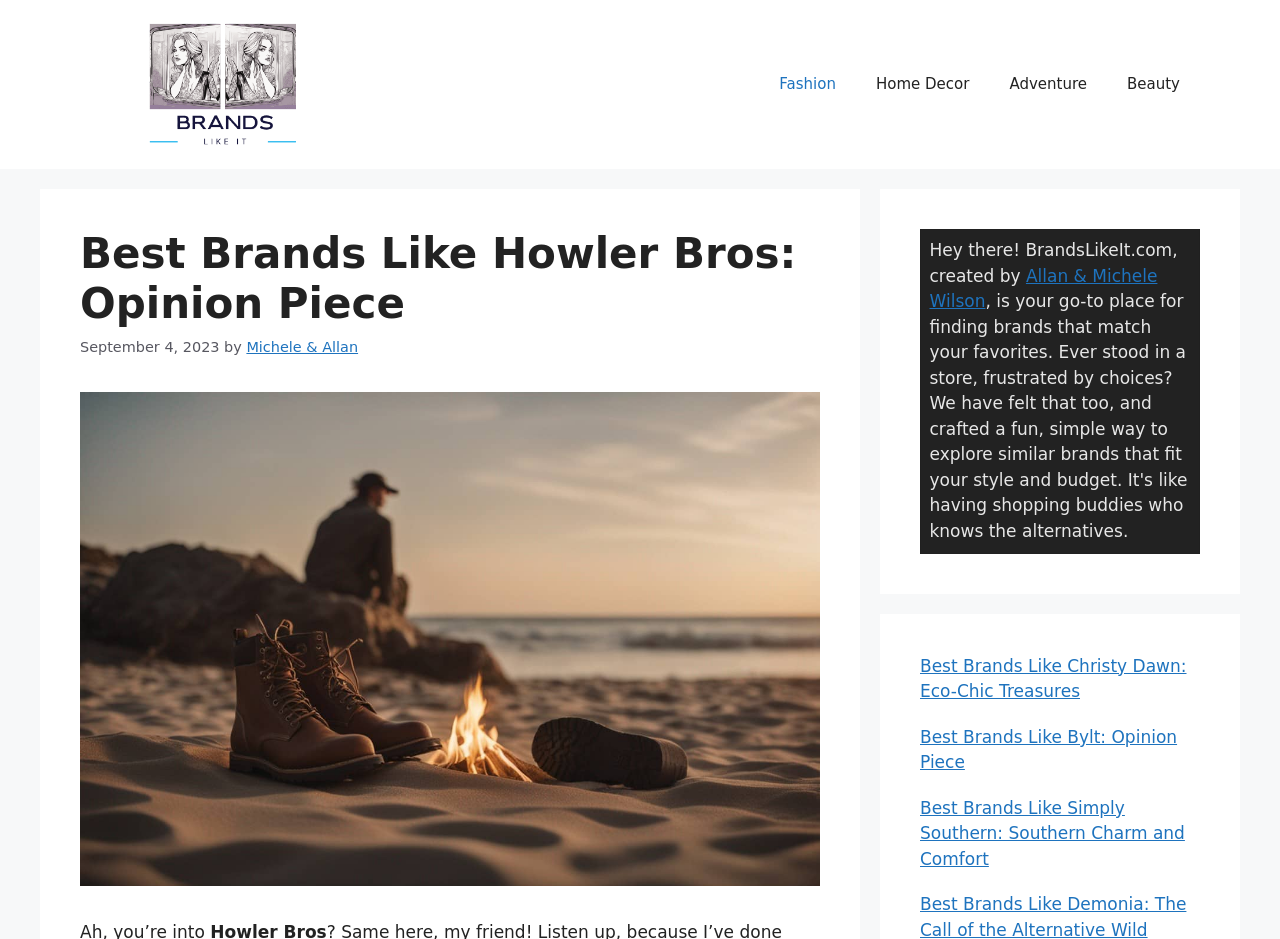Create a detailed description of the webpage's content and layout.

This webpage is an opinion piece about finding alternative brands similar to Howler Bros. At the top, there is a banner with the site's logo and a navigation menu with links to different categories such as Fashion, Home Decor, Adventure, and Beauty. Below the navigation menu, there is a header section with a heading that reads "Best Brands Like Howler Bros: Opinion Piece" and a timestamp indicating the article was published on September 4, 2023, by Michele & Allan.

To the right of the header section, there is a large image related to the topic of brands like Howler Bros. Below the image, there is a section with a brief introduction to the website BrandsLikeIt.com, which is created by Allan & Michele Wilson. The introduction explains that the website helps users find alternative brands that match their style and budget.

On the right side of the page, there are three links to other opinion pieces about finding alternative brands, including Best Brands Like Christy Dawn, Best Brands Like Bylt, and Best Brands Like Simply Southern. These links are arranged vertically, with the first link at the top and the last link at the bottom.